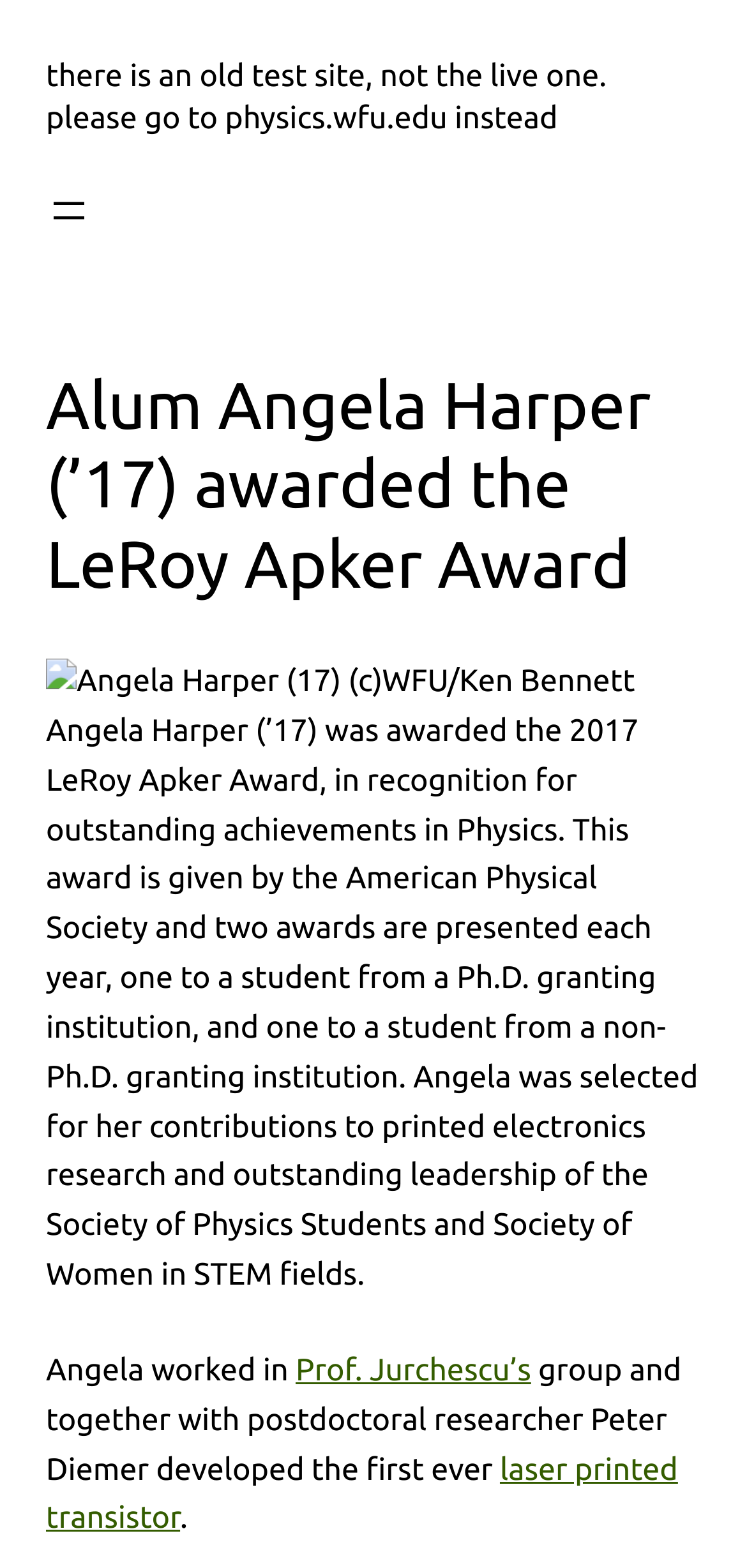Please determine the heading text of this webpage.

Alum Angela Harper (’17) awarded the LeRoy Apker Award